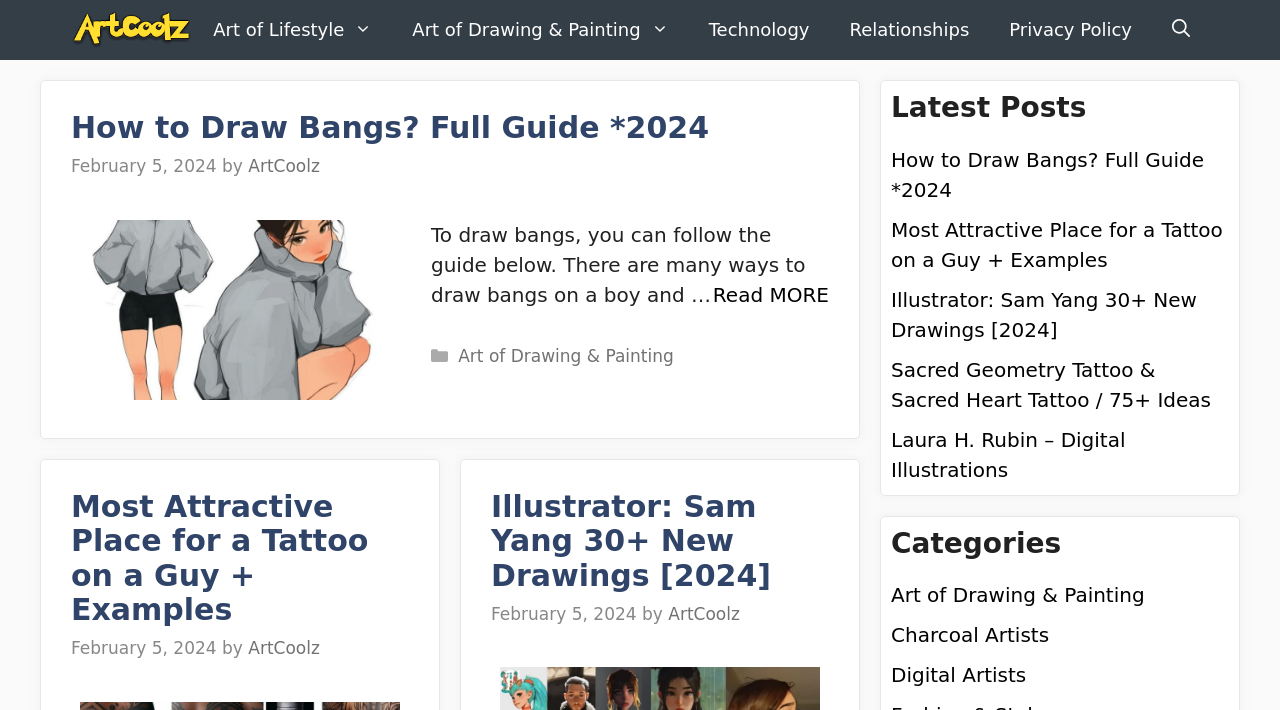Determine the bounding box coordinates for the element that should be clicked to follow this instruction: "View the 'Latest Posts' section". The coordinates should be given as four float numbers between 0 and 1, in the format [left, top, right, bottom].

[0.696, 0.128, 0.96, 0.175]